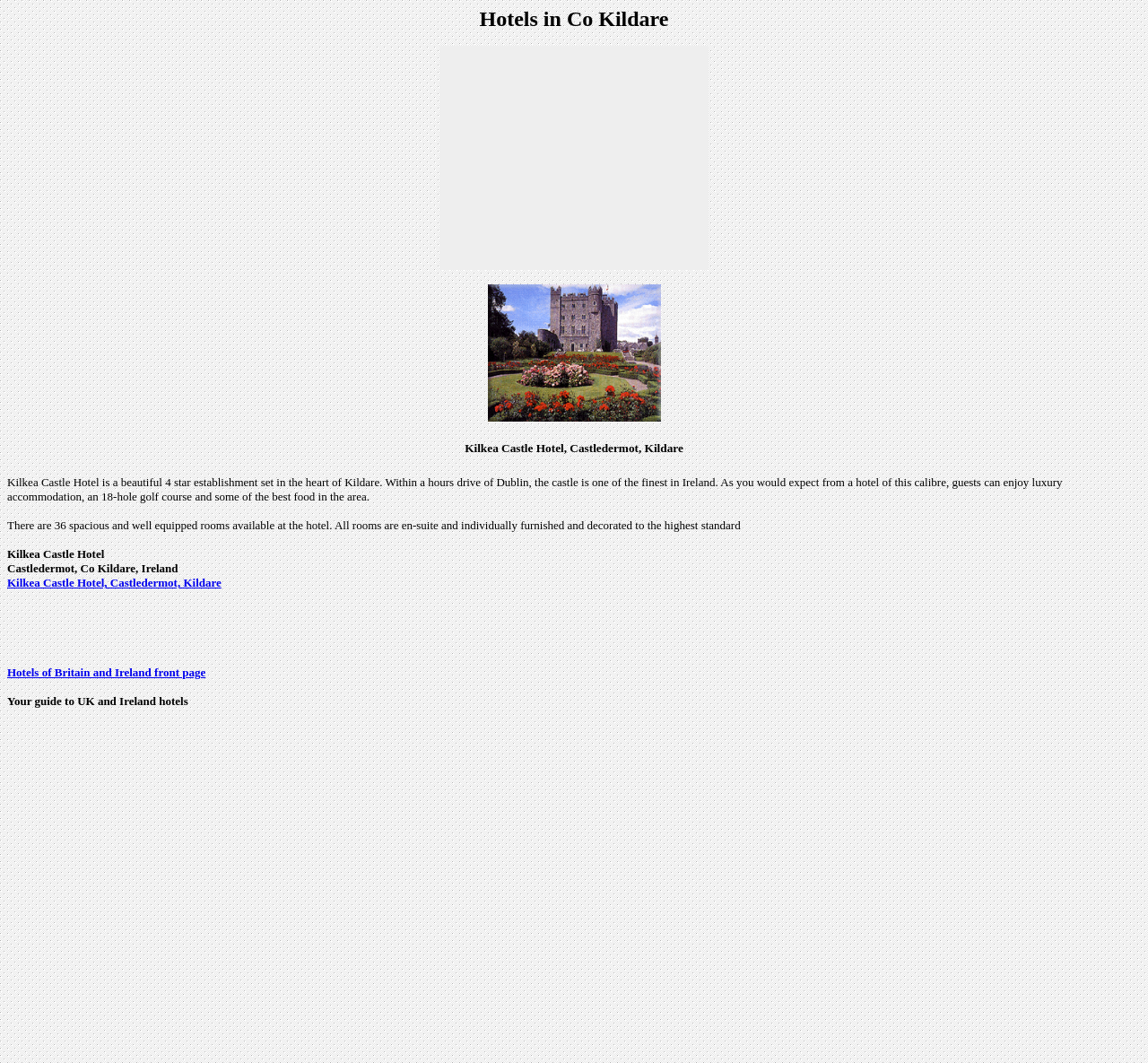Please answer the following question using a single word or phrase: 
How many rooms are available at the hotel?

36